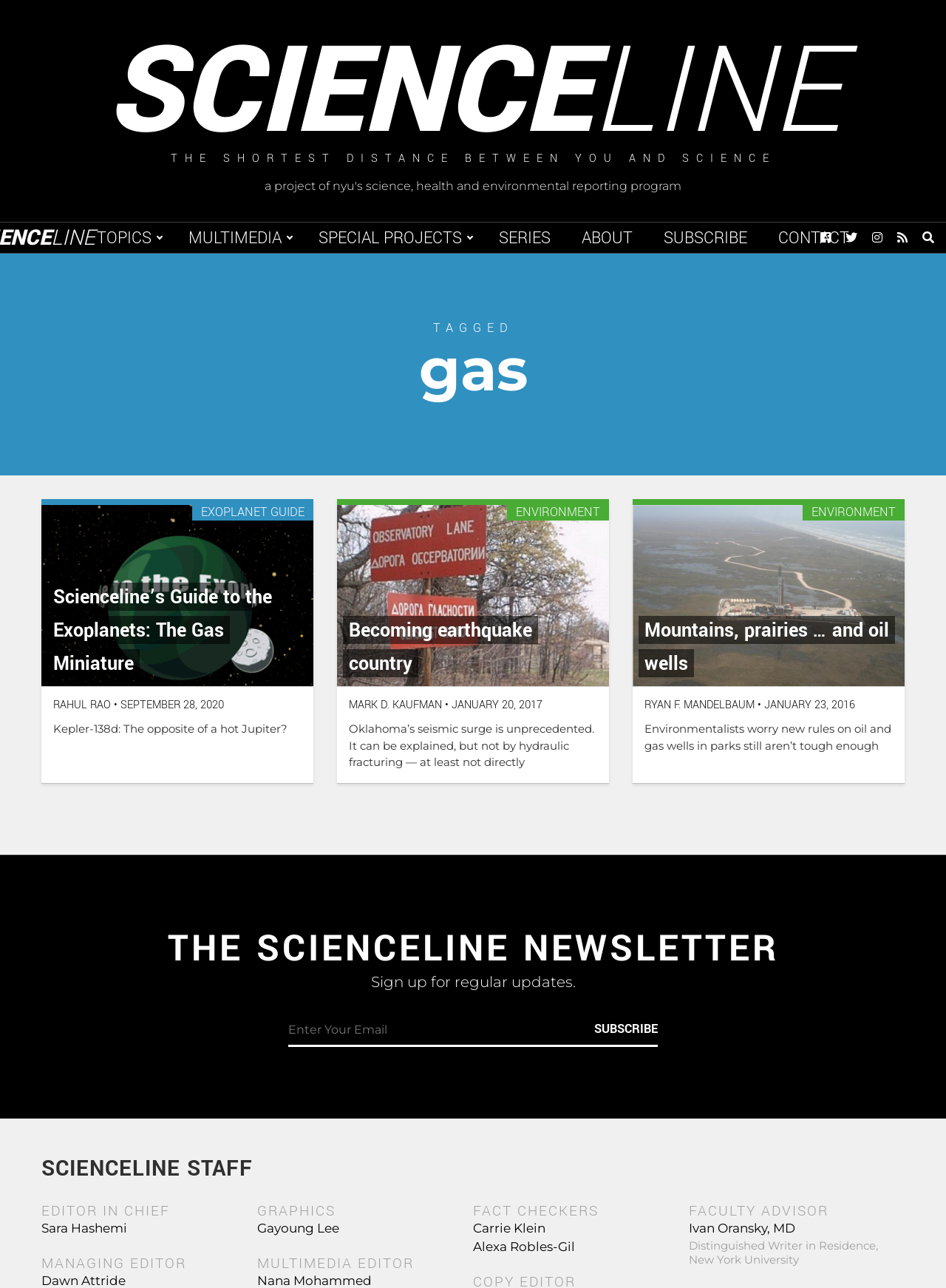How many articles are tagged with 'gas'?
Please describe in detail the information shown in the image to answer the question.

I found the heading 'TAGGED' and below it, the heading 'gas', which indicates that there is one article tagged with 'gas', titled 'Scienceline’s Guide to the Exoplanets: The Gas Miniature'.